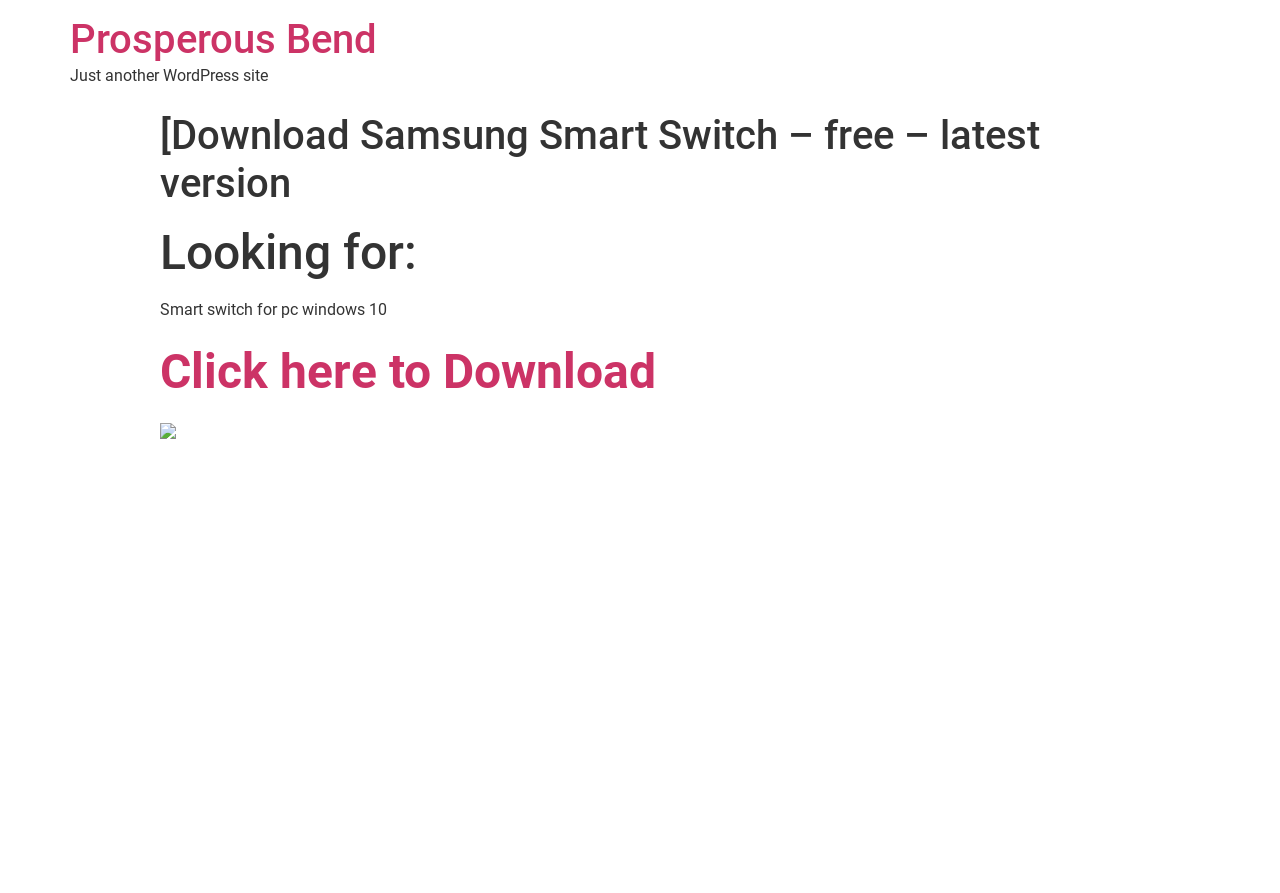What is the theme of the website?
Can you provide a detailed and comprehensive answer to the question?

Based on the webpage content, it appears that the website is focused on technology, specifically on Samsung Smart Switch and its related features. The presence of technical keywords and a download link suggests that the website is intended for users who are interested in technology and software.